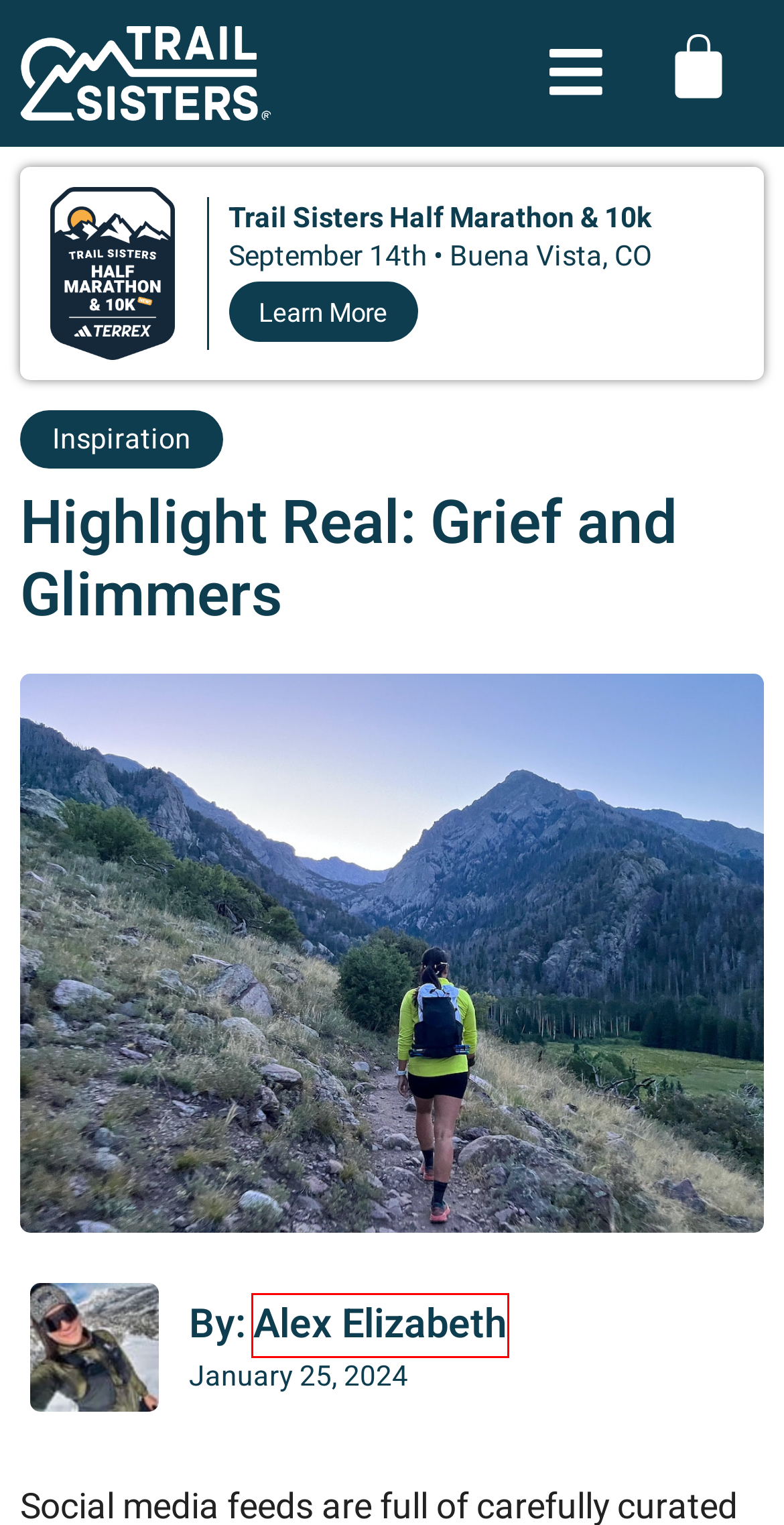Observe the screenshot of a webpage with a red bounding box around an element. Identify the webpage description that best fits the new page after the element inside the bounding box is clicked. The candidates are:
A. Team | Trail Sisters®
B. Contact | Trail Sisters®
C. Trail Sisters® | Women's Trail Running Community
D. Contributor Submissions | Trail Sisters®
E. Inspiration Archives | Trail Sisters®
F. Women's Trail Half Marathon | Trail Sisters®
G. Alex Elizabeth, Author at Trail Sisters®
H. Partnerships | Trail Sisters®

G